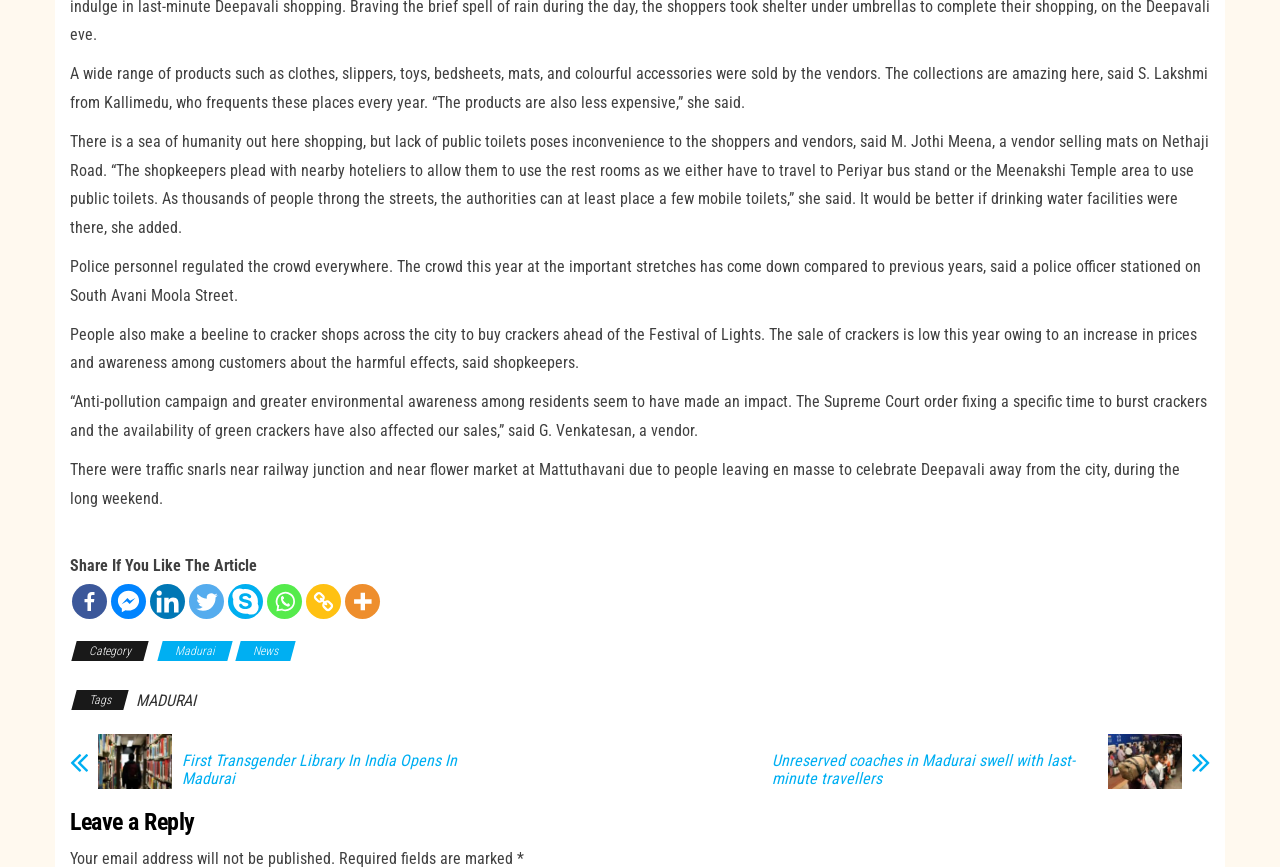Could you please study the image and provide a detailed answer to the question:
Where are people leaving to celebrate Deepavali?

The article mentions that there were traffic snarls near railway junction and near flower market at Mattuthavani due to people leaving en masse to celebrate Deepavali away from the city during the long weekend.